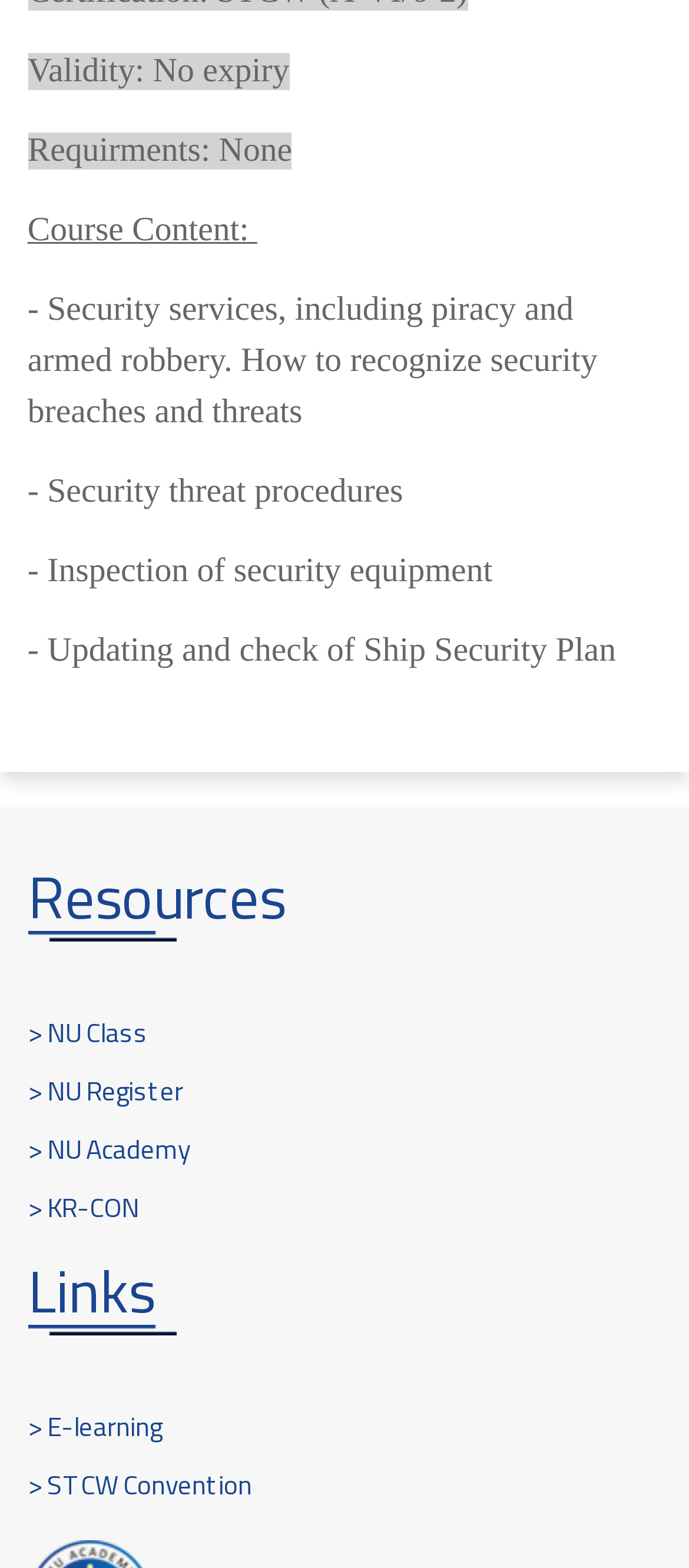Please answer the following question using a single word or phrase: 
How many resources are listed on the page?

4